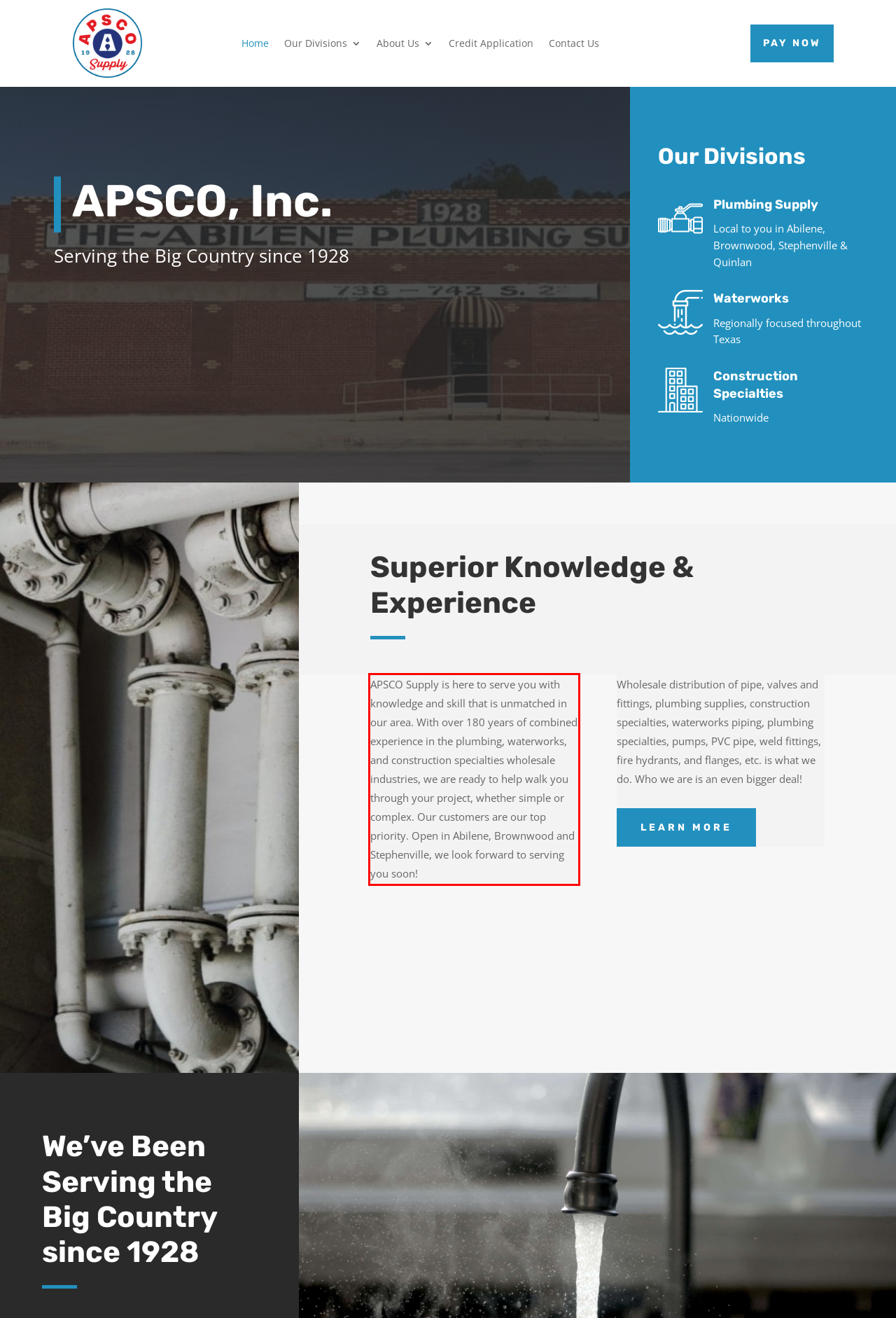Extract and provide the text found inside the red rectangle in the screenshot of the webpage.

APSCO Supply is here to serve you with knowledge and skill that is unmatched in our area. With over 180 years of combined experience in the plumbing, waterworks, and construction specialties wholesale industries, we are ready to help walk you through your project, whether simple or complex. Our customers are our top priority. Open in Abilene, Brownwood and Stephenville, we look forward to serving you soon!